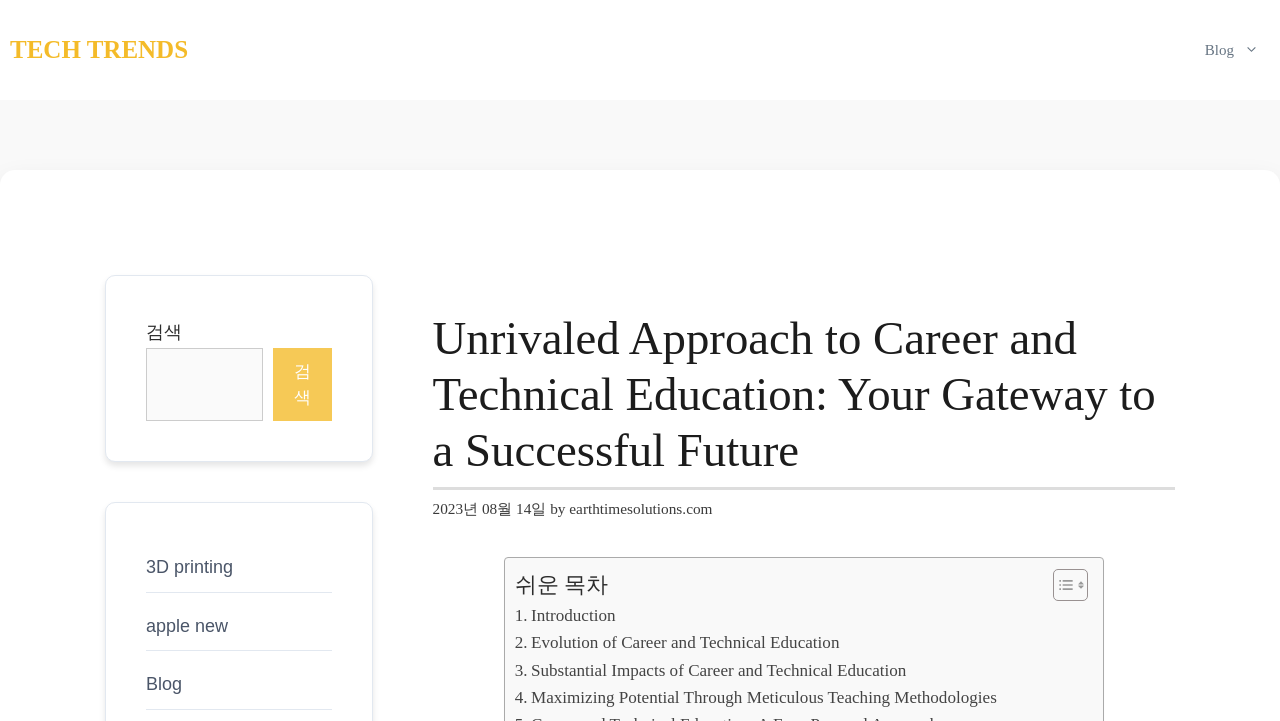What is the purpose of the button next to the search box?
From the image, provide a succinct answer in one word or a short phrase.

Search